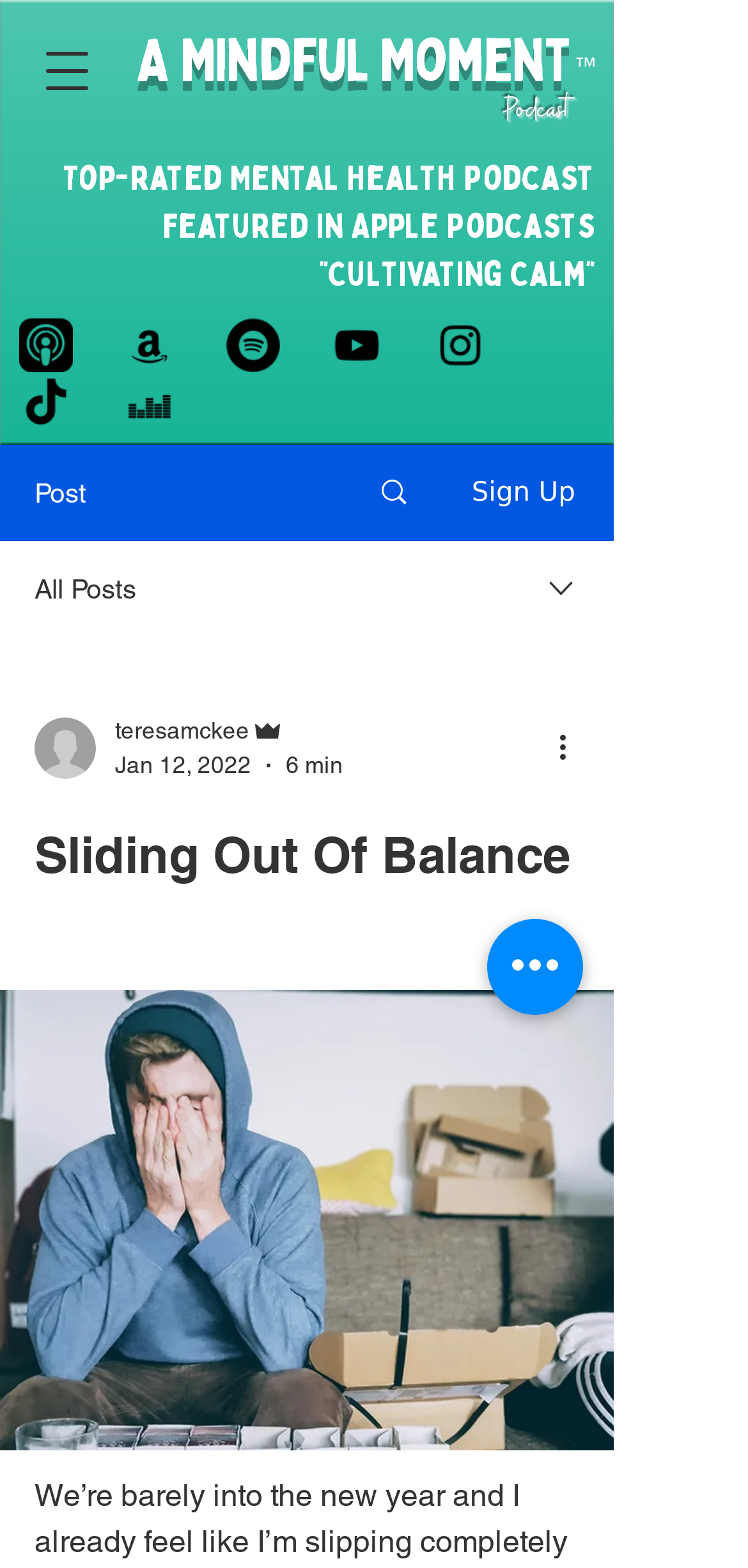How many social media platforms are listed?
Provide a well-explained and detailed answer to the question.

I counted the number of link elements with image children inside the 'Social Bar' list element. There are 6 links with images, corresponding to Apple Podcasts, Amazon, Spotify, YouTube, Instagram, and TikTok.